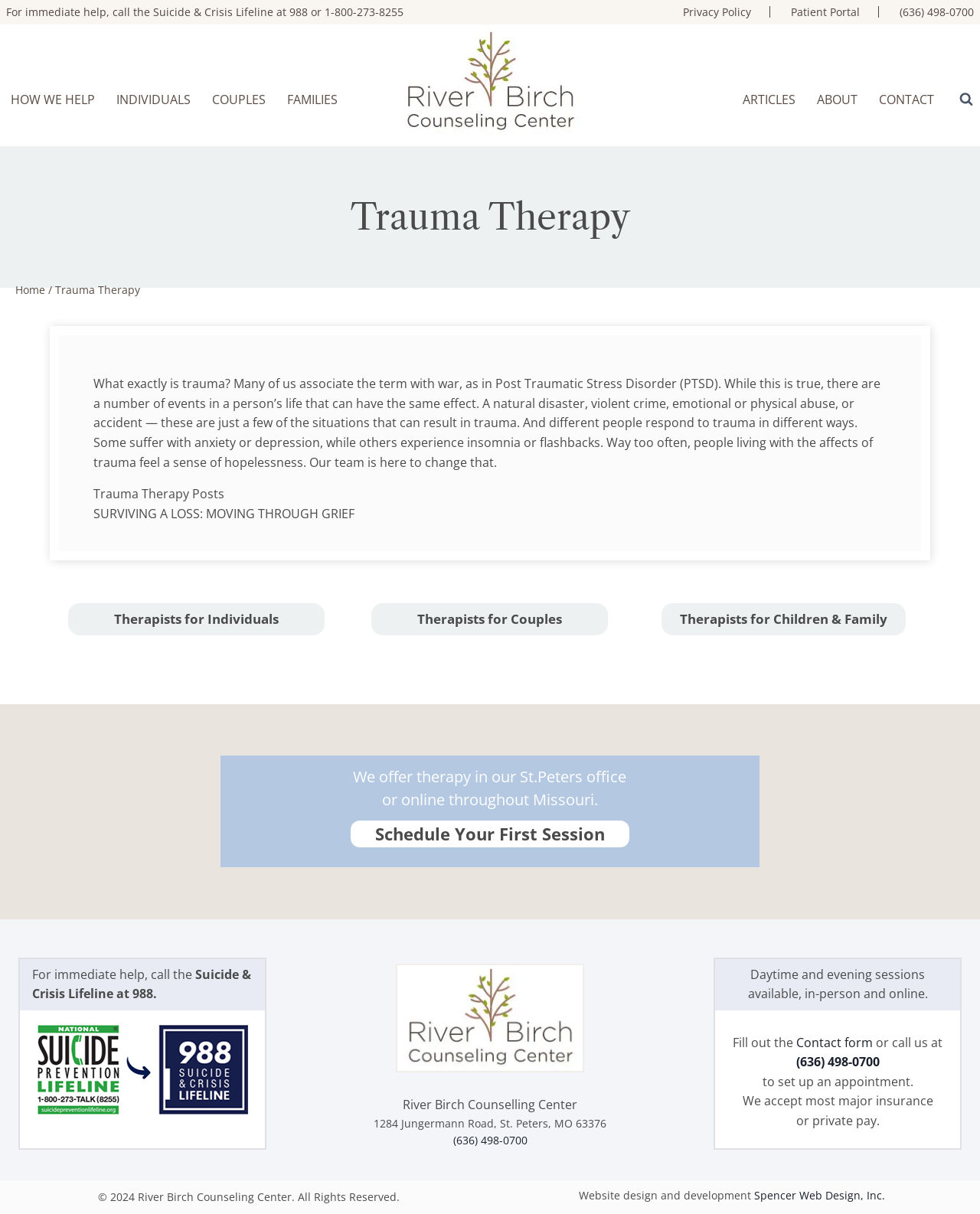Give a concise answer using only one word or phrase for this question:
What is the address of River Birch Counseling Center?

1284 Jungermann Road, St. Peters, MO 63376